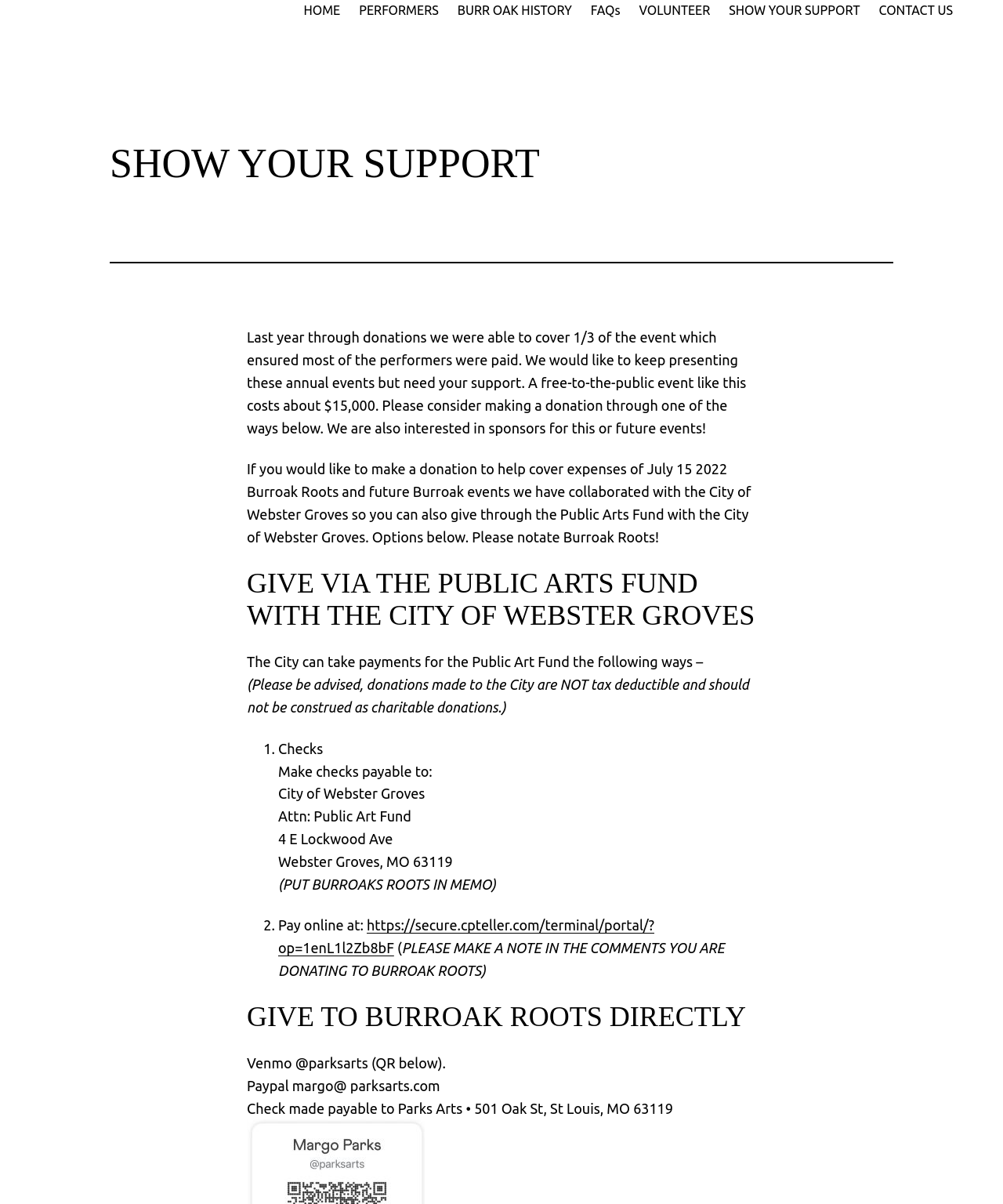Given the description: "SHOW YOUR SUPPORT", determine the bounding box coordinates of the UI element. The coordinates should be formatted as four float numbers between 0 and 1, [left, top, right, bottom].

[0.727, 0.001, 0.857, 0.017]